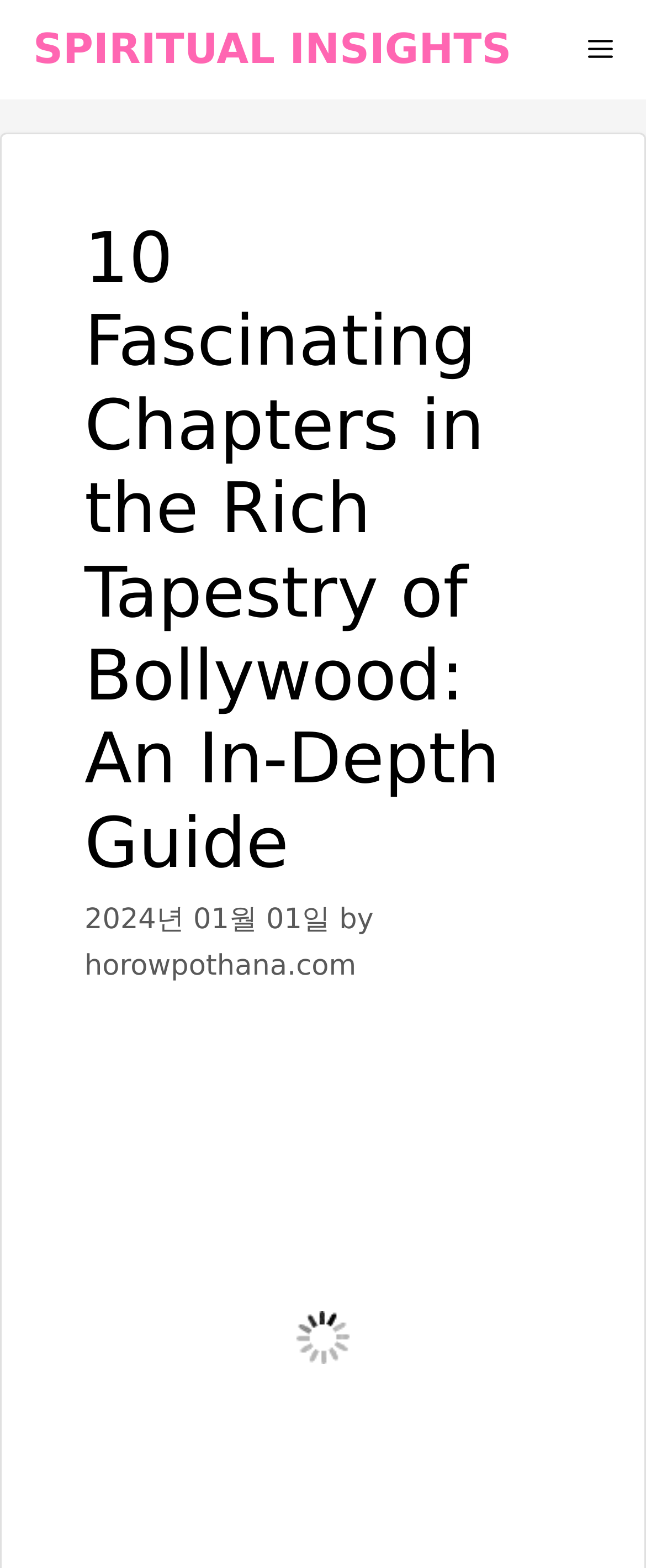Utilize the details in the image to give a detailed response to the question: What is the name of the navigation menu?

I found the name of the navigation menu by looking at the navigation element at the top of the page. The navigation element has a label 'Primary', which indicates that it is the primary navigation menu.